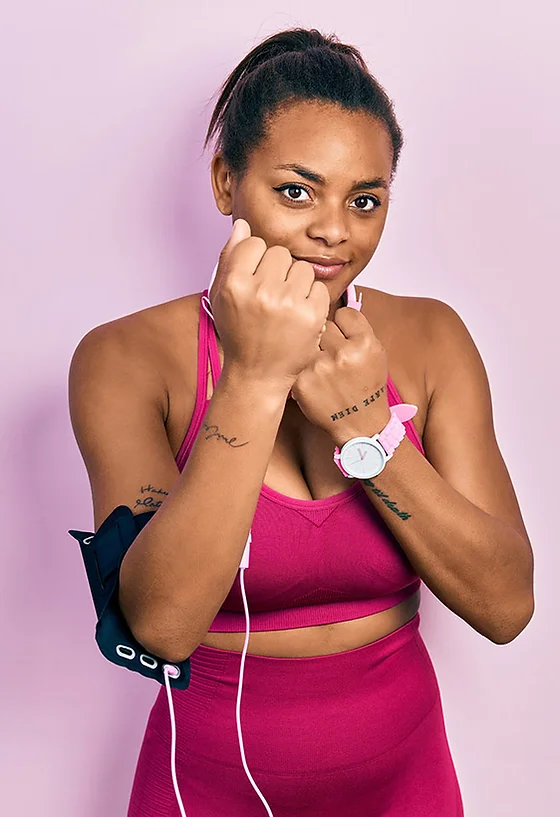What is the woman wearing on her wrist? Based on the screenshot, please respond with a single word or phrase.

Pink wristwatch